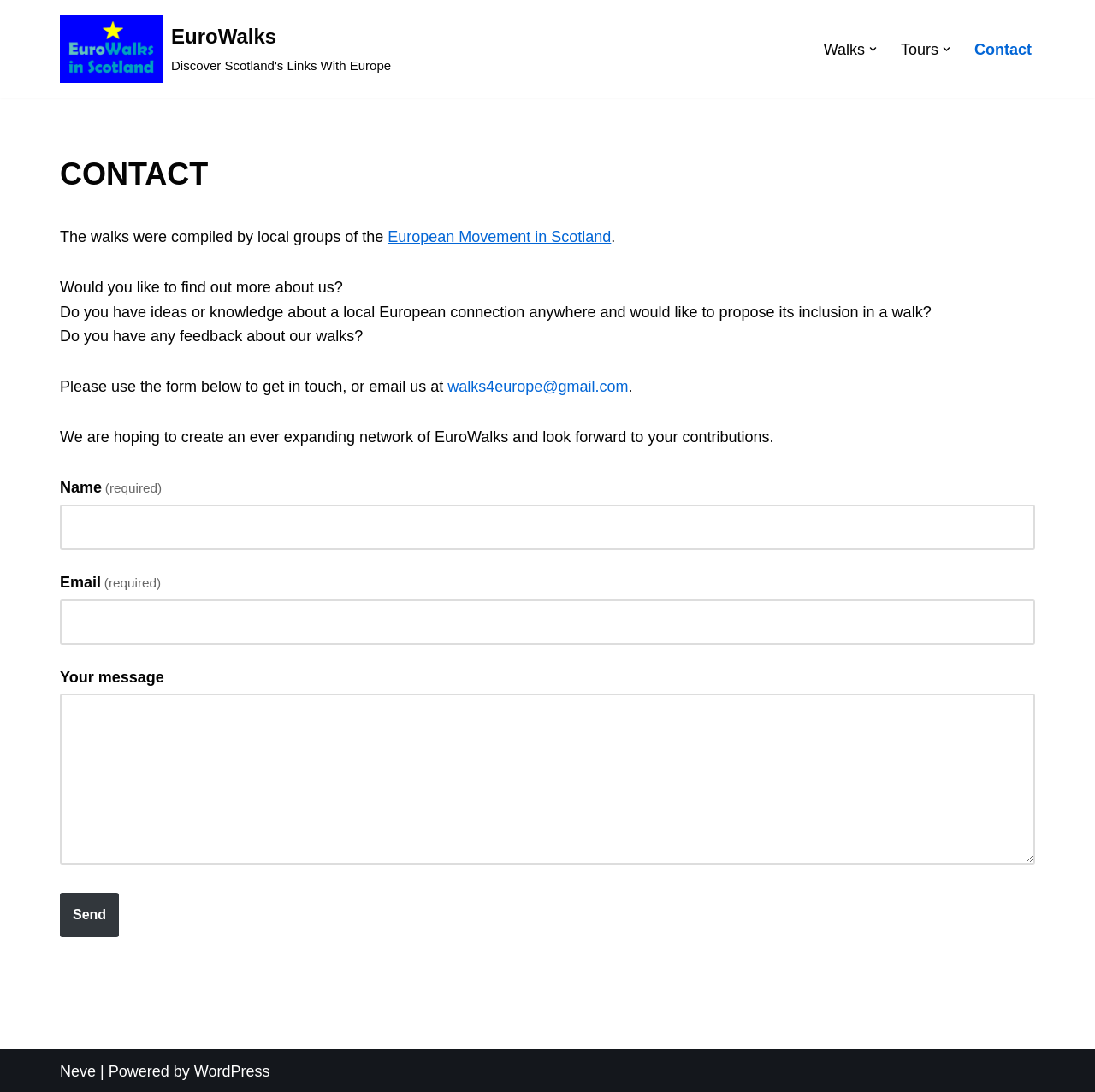What is the name of the organization that compiled the walks?
Please look at the screenshot and answer using one word or phrase.

European Movement in Scotland